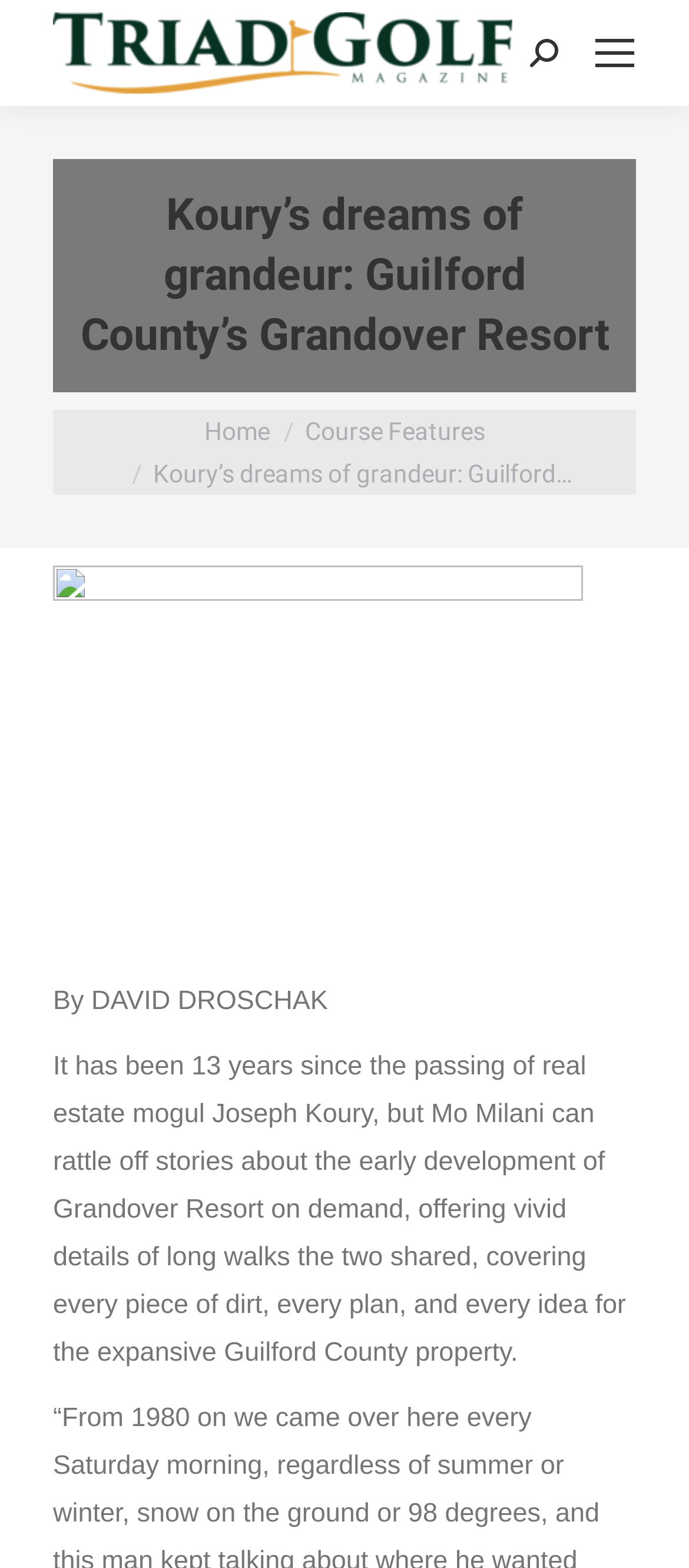Using the information in the image, could you please answer the following question in detail:
What is the relationship between Joseph Koury and Mo Milani?

The article mentions 'long walks the two shared, covering every piece of dirt, every plan, and every idea for the expansive Guilford County property', indicating that Joseph Koury and Mo Milani had a close relationship and took long walks together to discuss the development of Grandover Resort.